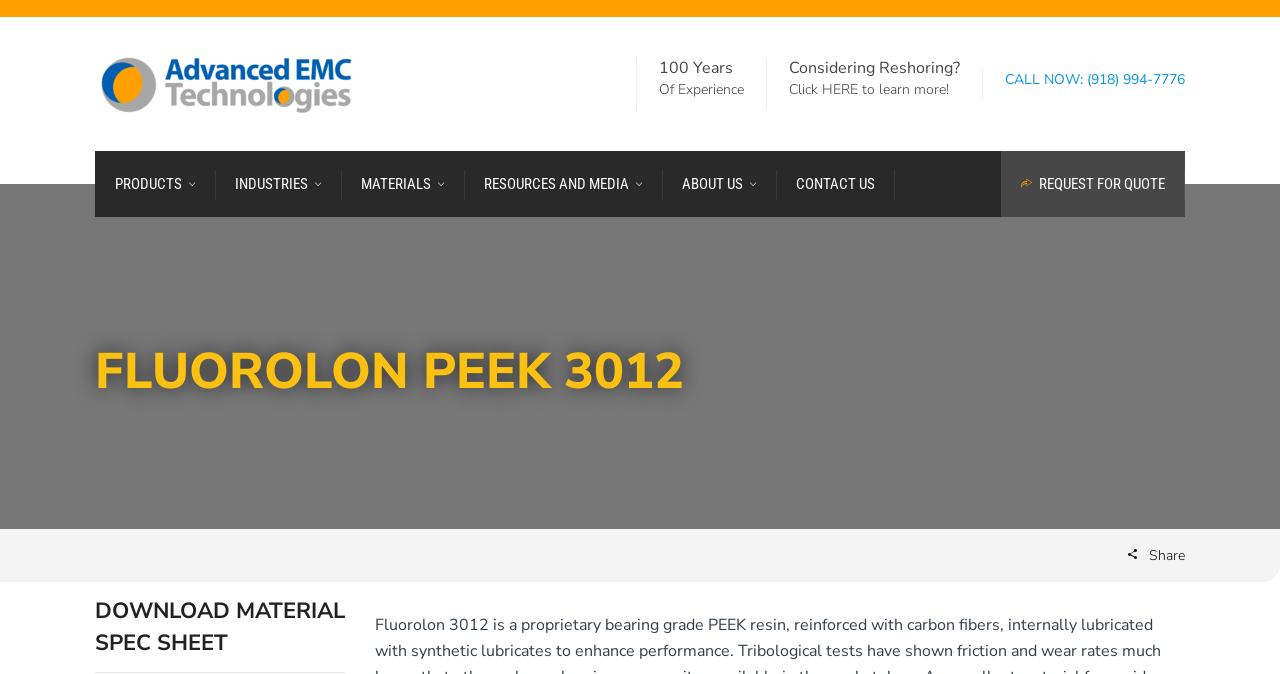Locate the bounding box coordinates of the clickable region to complete the following instruction: "Call the company."

[0.785, 0.103, 0.849, 0.131]